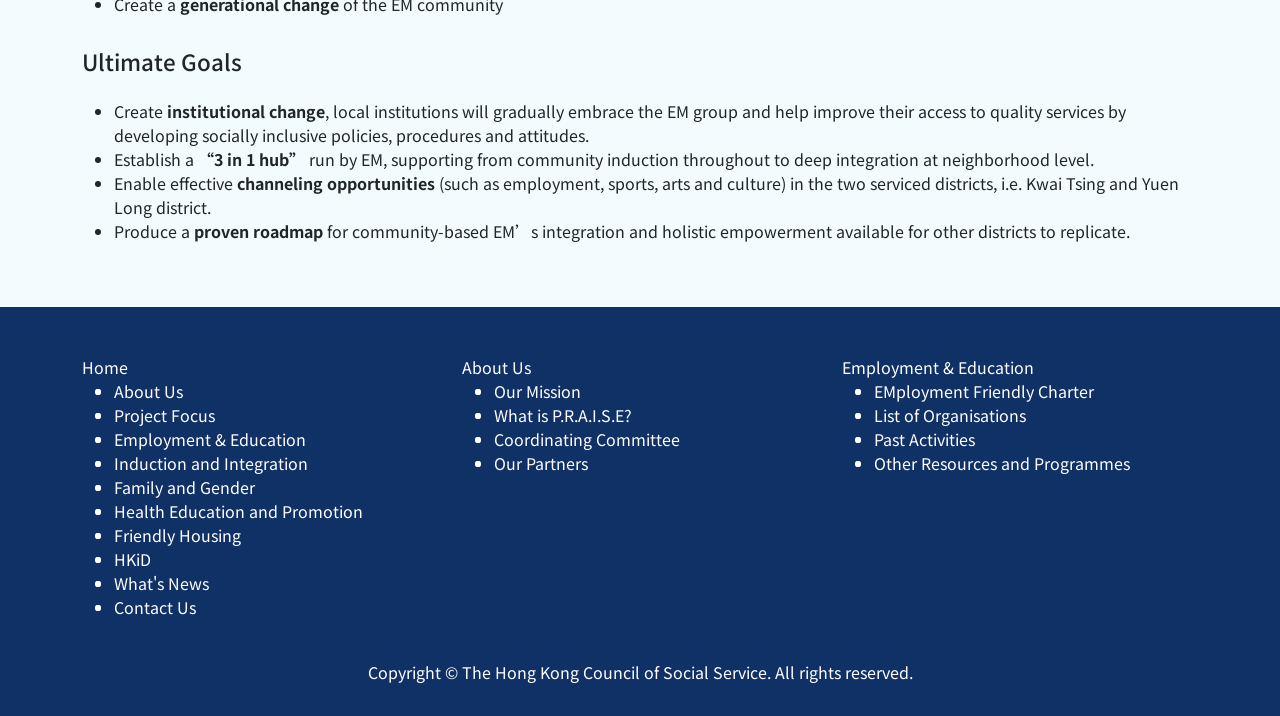Answer the question briefly using a single word or phrase: 
How many sections are there in the webpage's main content area?

3